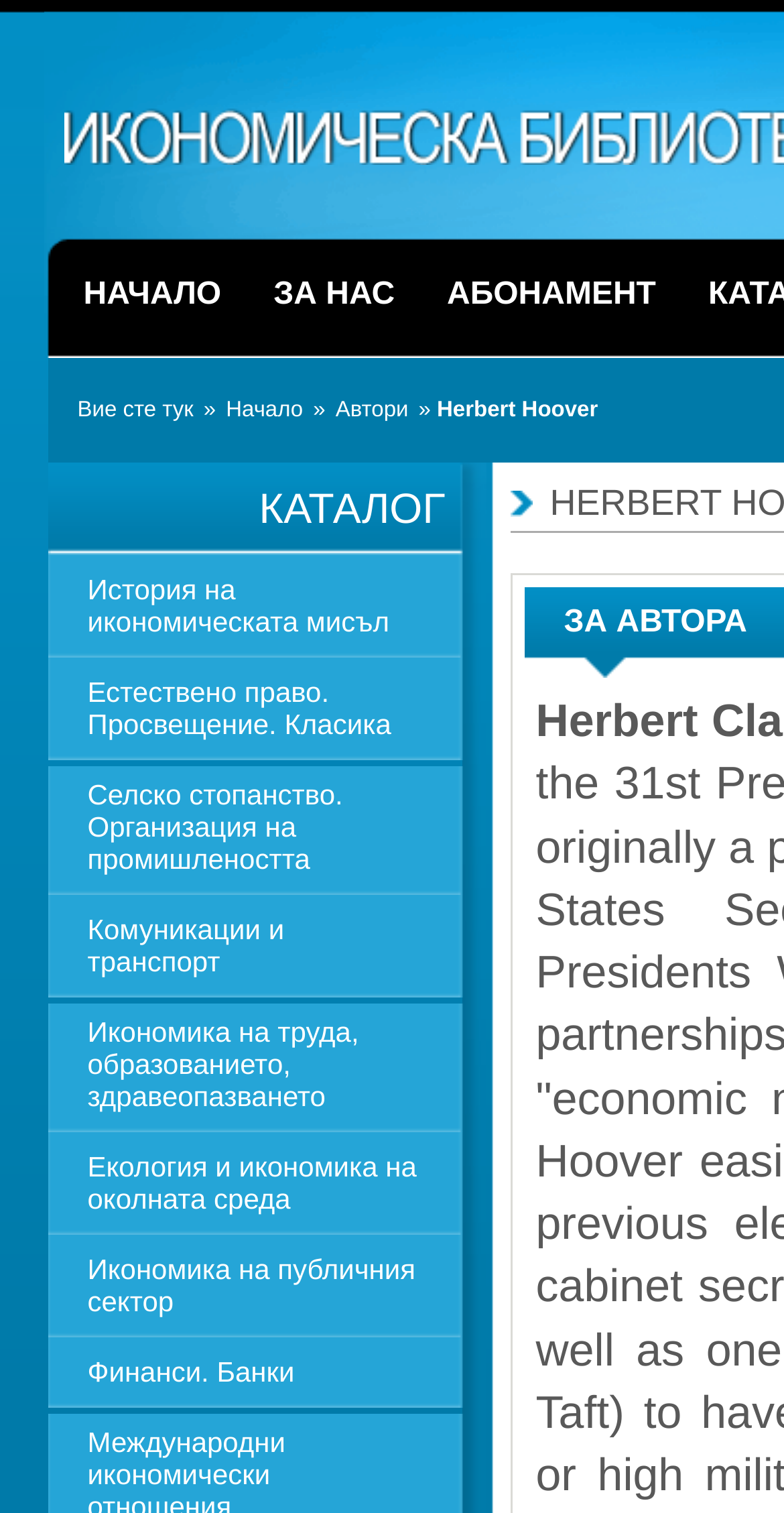Please indicate the bounding box coordinates of the element's region to be clicked to achieve the instruction: "Like this post". Provide the coordinates as four float numbers between 0 and 1, i.e., [left, top, right, bottom].

None